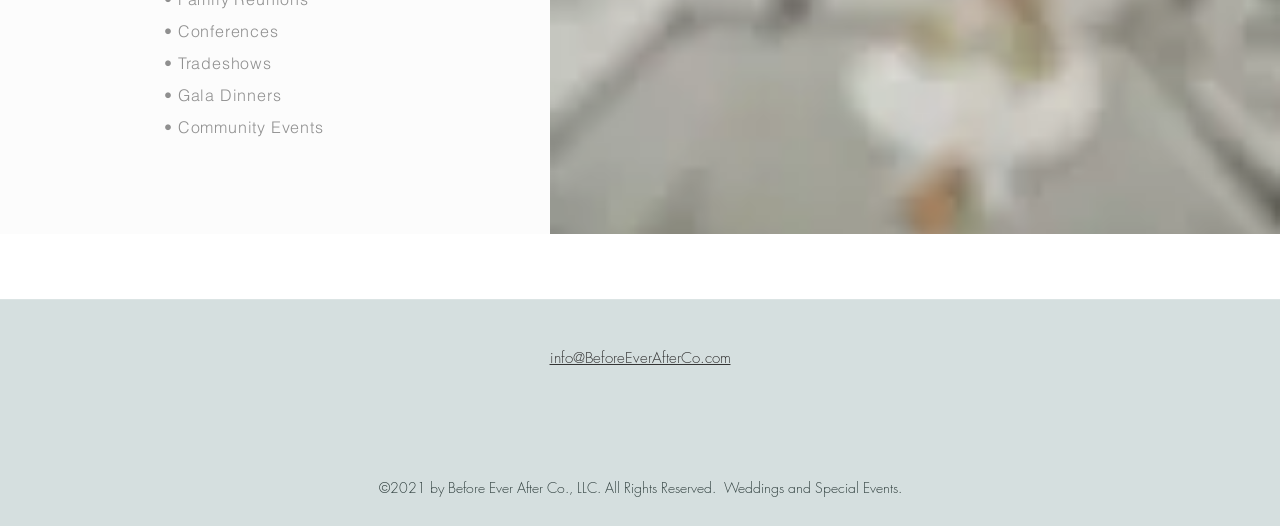Based on the image, please elaborate on the answer to the following question:
What is the contact email address of the website?

The contact email address of the website is info@BeforeEverAfterCo.com, which is linked at the bottom of the page.